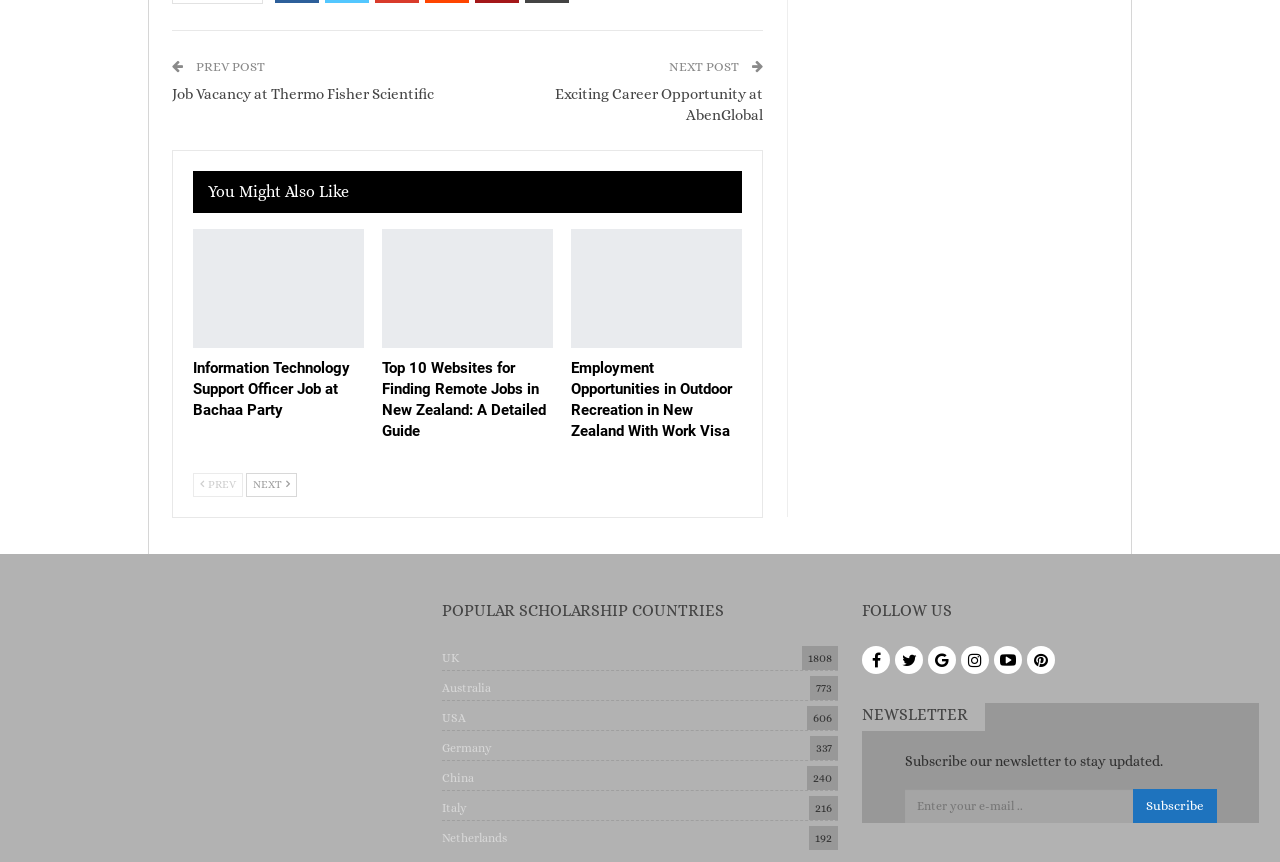Answer briefly with one word or phrase:
What social media platforms are available for following?

6